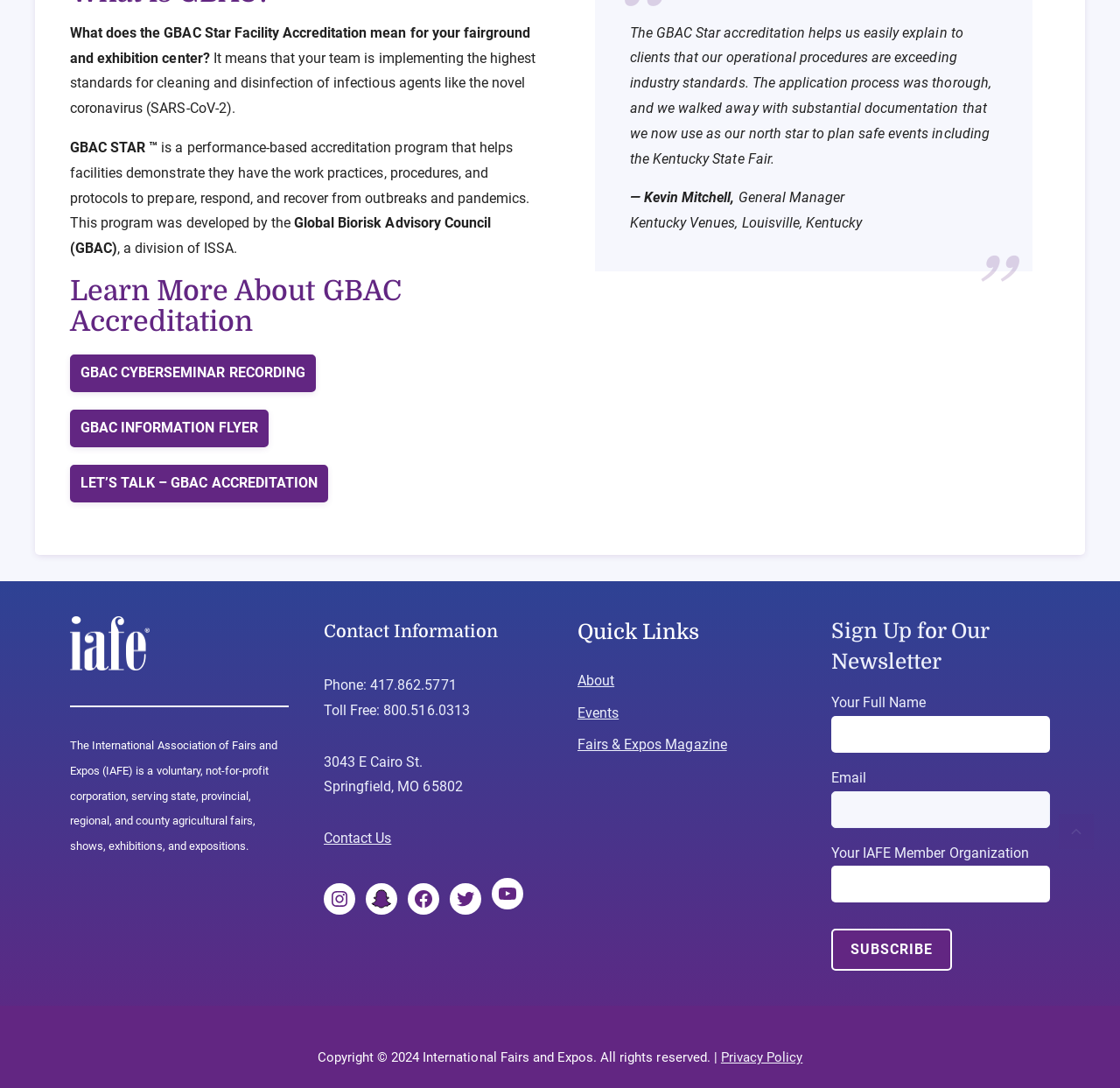Provide the bounding box coordinates for the UI element described in this sentence: "Let’s Talk – GBAC Accreditation". The coordinates should be four float values between 0 and 1, i.e., [left, top, right, bottom].

[0.062, 0.427, 0.293, 0.462]